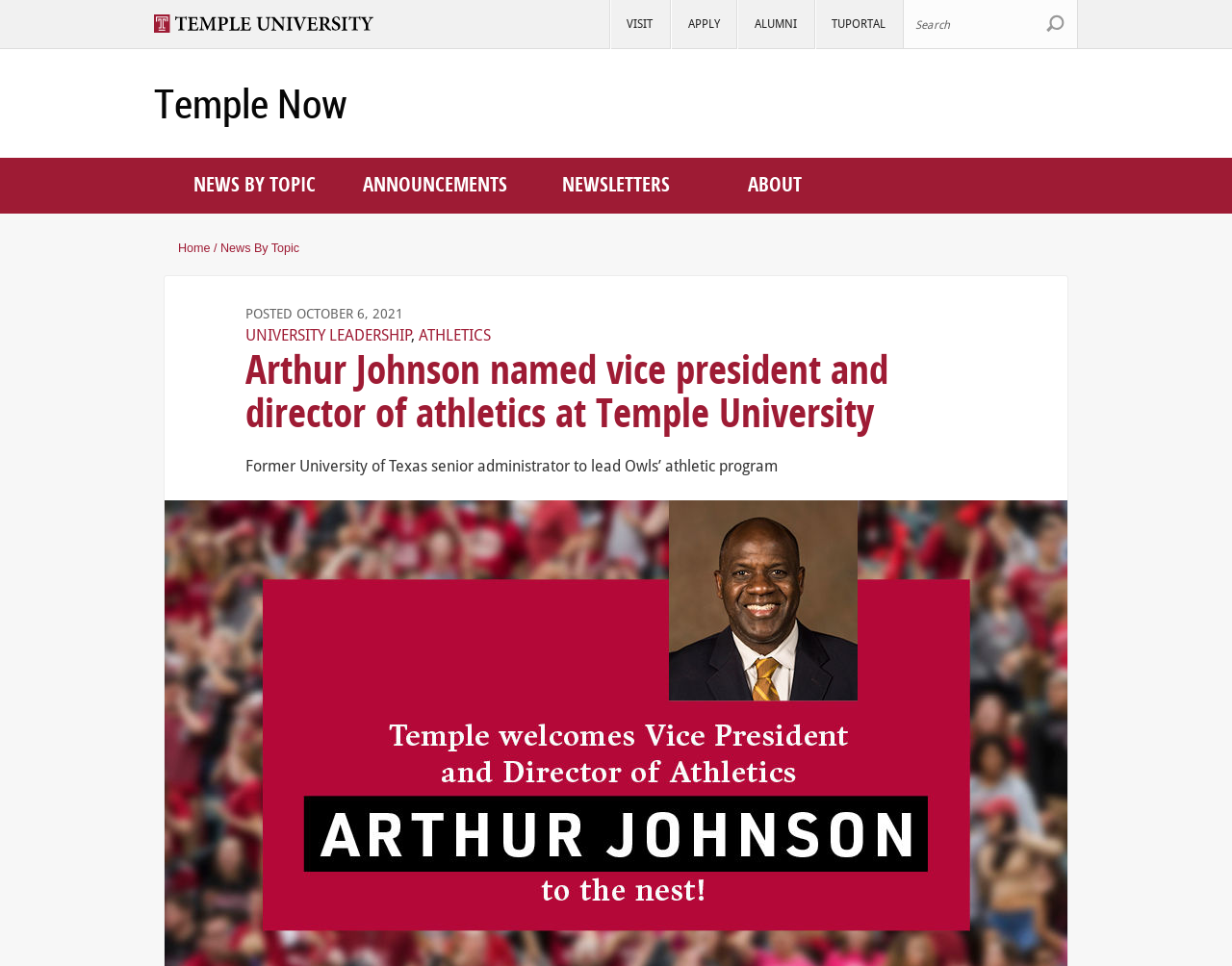Locate the bounding box coordinates of the element to click to perform the following action: 'Search Site'. The coordinates should be given as four float values between 0 and 1, in the form of [left, top, right, bottom].

[0.733, 0.0, 0.875, 0.05]